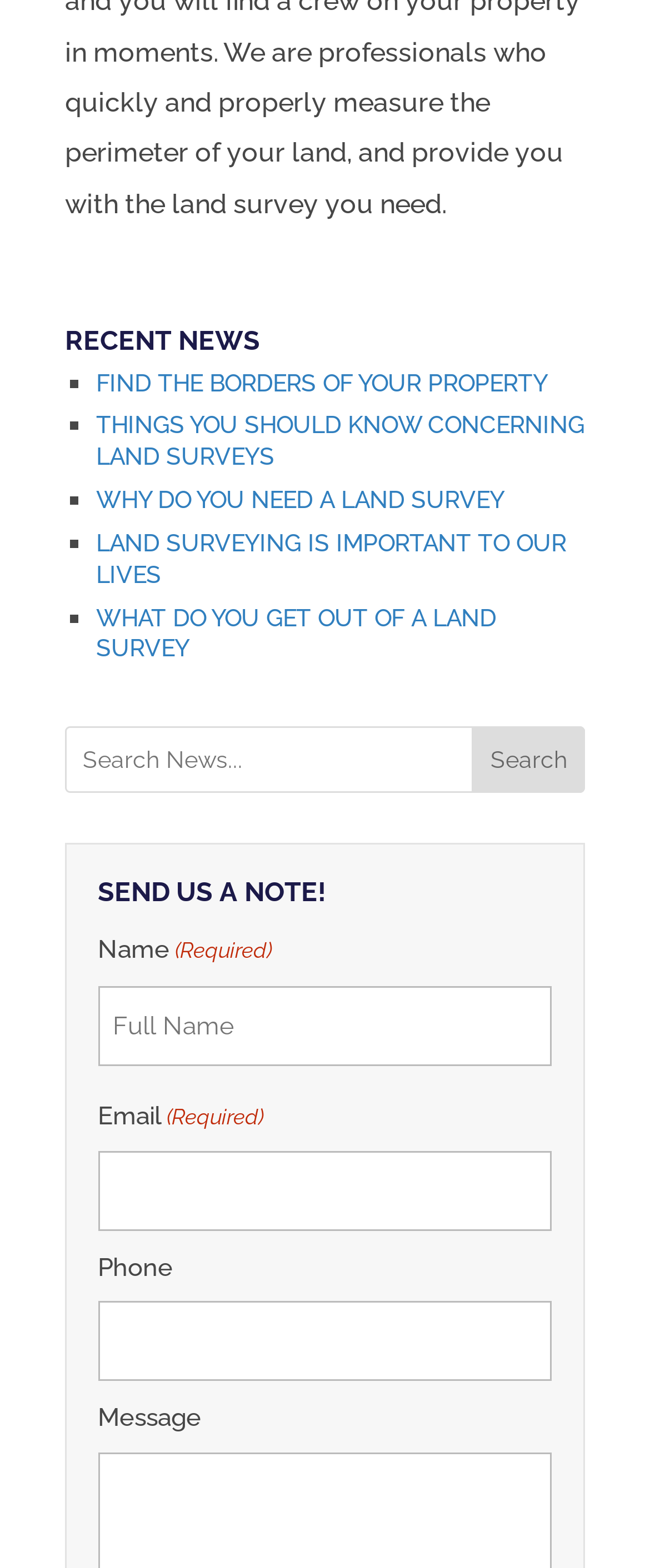How many links are there in the recent news section?
With the help of the image, please provide a detailed response to the question.

In the recent news section, there are five links with titles related to land surveys. These links are likely used to navigate to different pages or articles within the website that provide more information on the topic of land surveys.